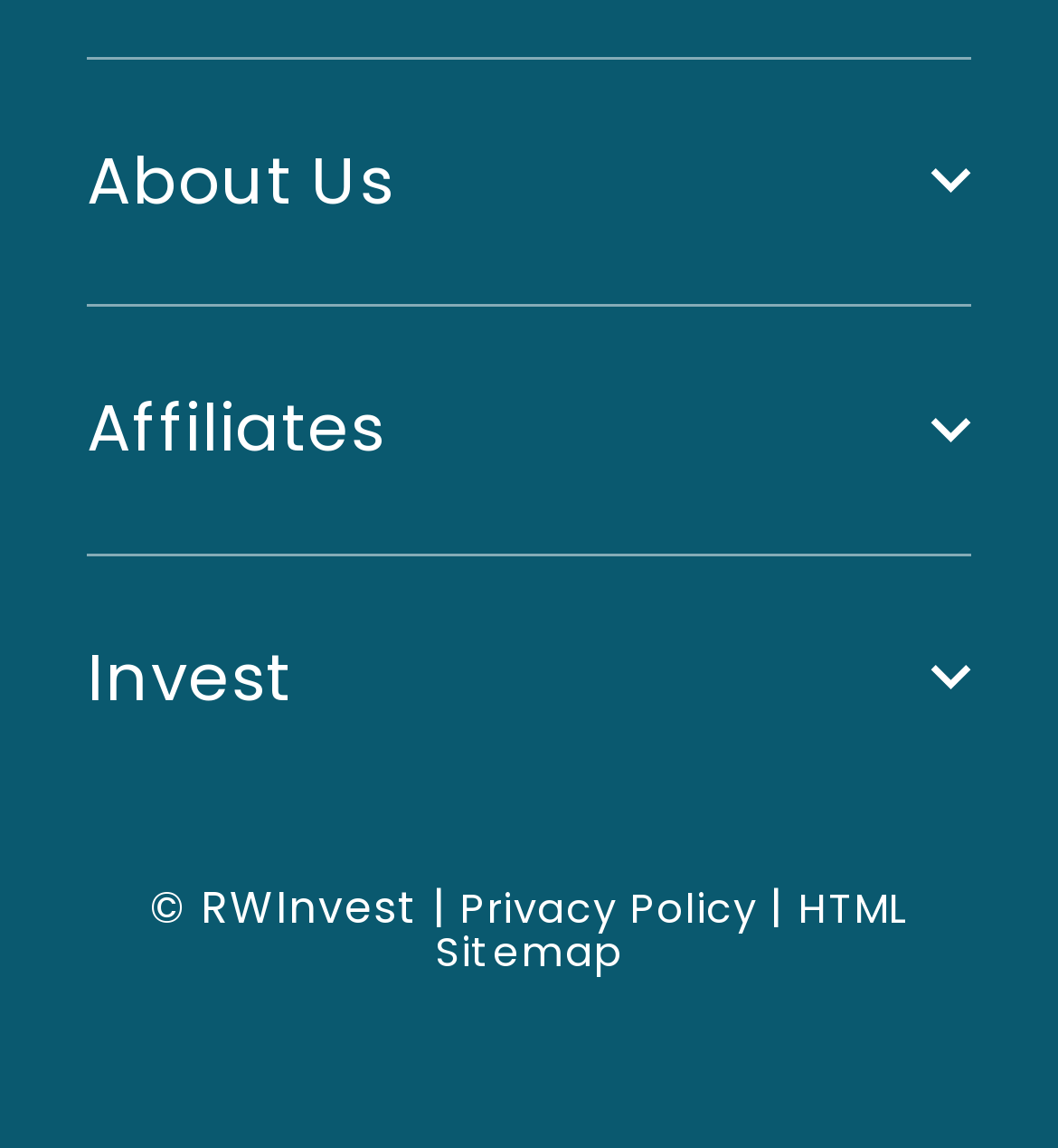Determine the bounding box coordinates for the region that must be clicked to execute the following instruction: "Click About Us".

[0.082, 0.127, 0.918, 0.189]